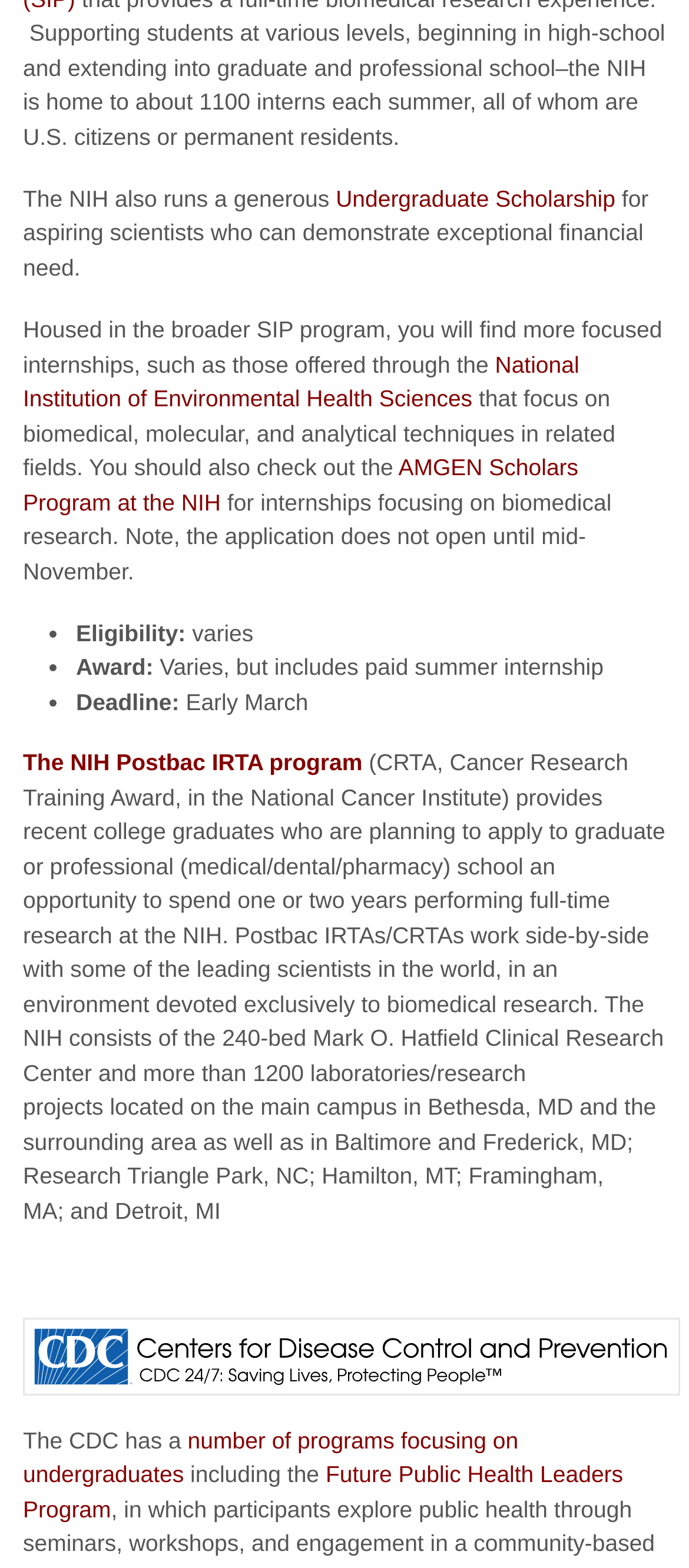When does the application for the AMGEN Scholars Program open?
Based on the content of the image, thoroughly explain and answer the question.

The application for the AMGEN Scholars Program at the NIH does not open until mid-November, as mentioned in the text 'Note, the application does not open until mid-November.'